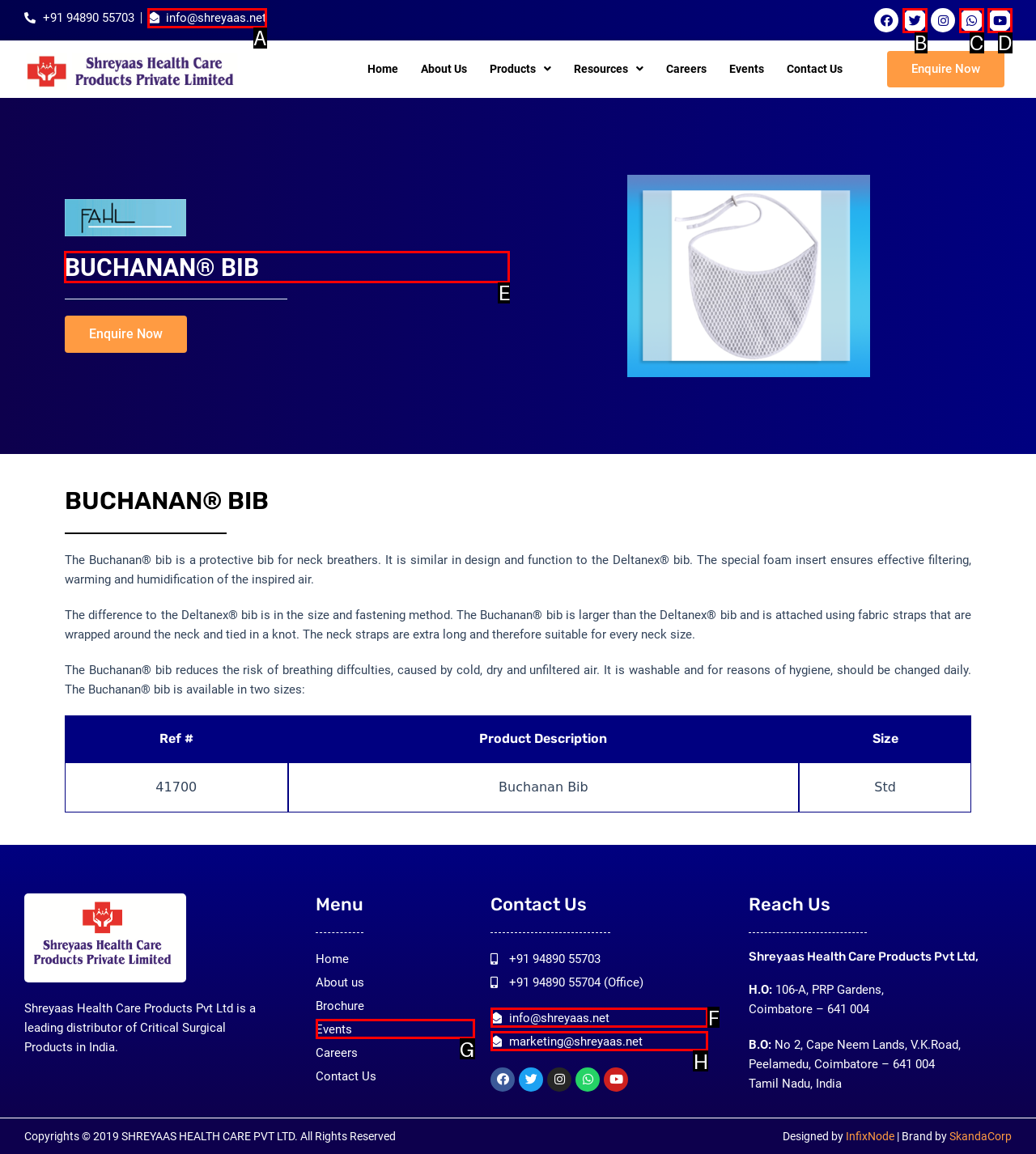Out of the given choices, which letter corresponds to the UI element required to Learn more about Buchanan BIB? Answer with the letter.

E